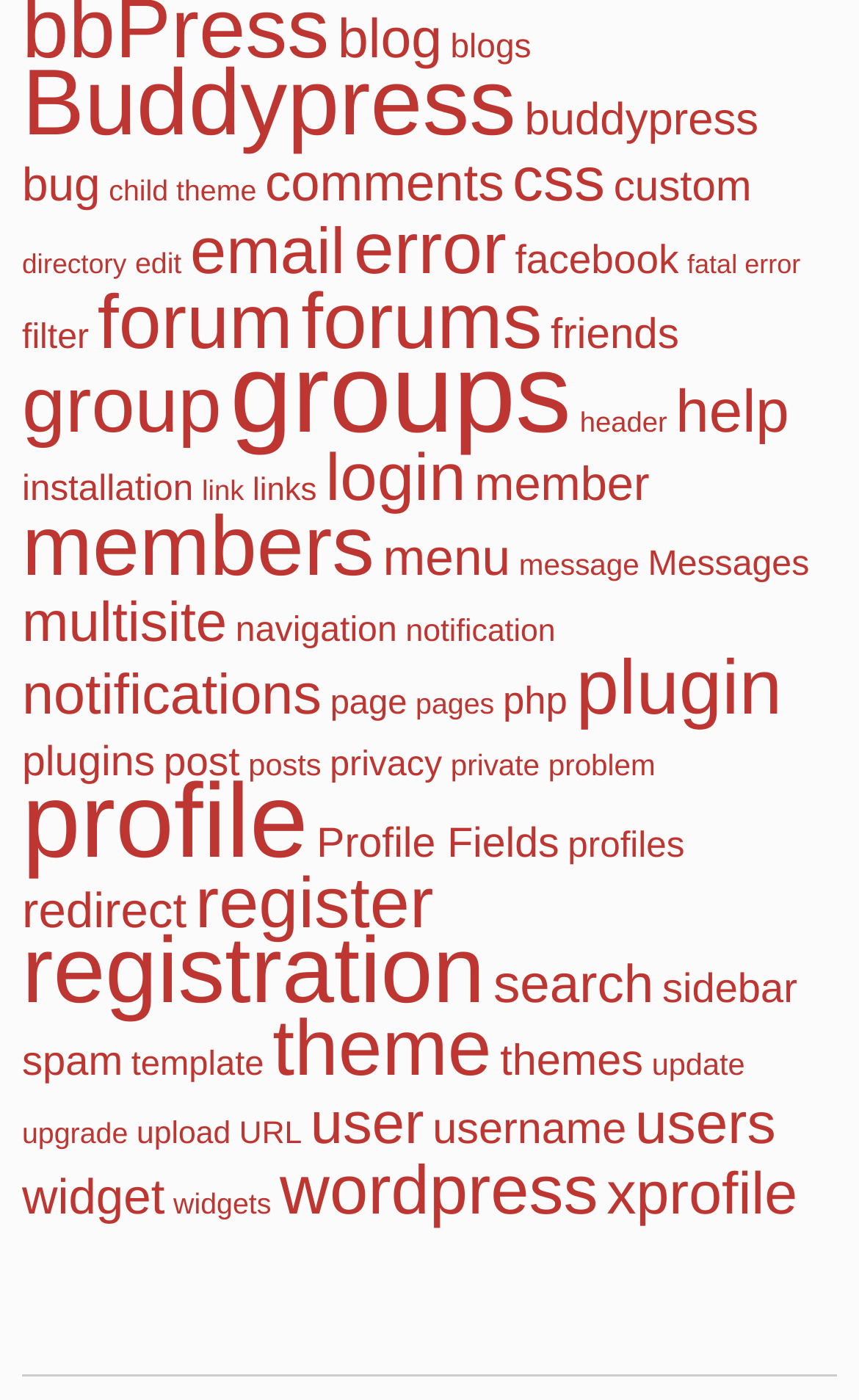Can you determine the bounding box coordinates of the area that needs to be clicked to fulfill the following instruction: "view profile"?

[0.026, 0.546, 0.359, 0.629]